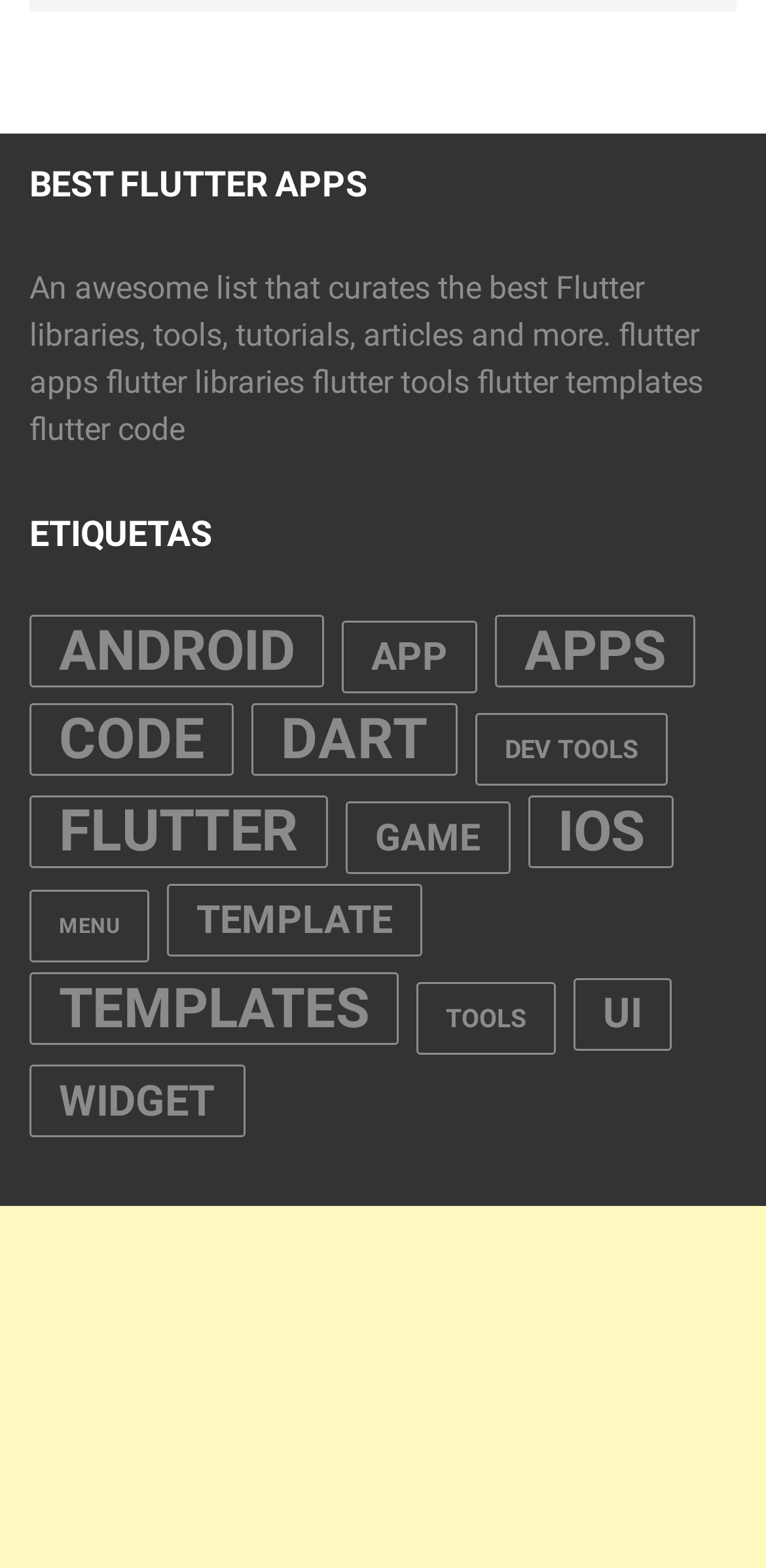How many elements have the word 'template' in their text?
Look at the image and respond with a single word or a short phrase.

2